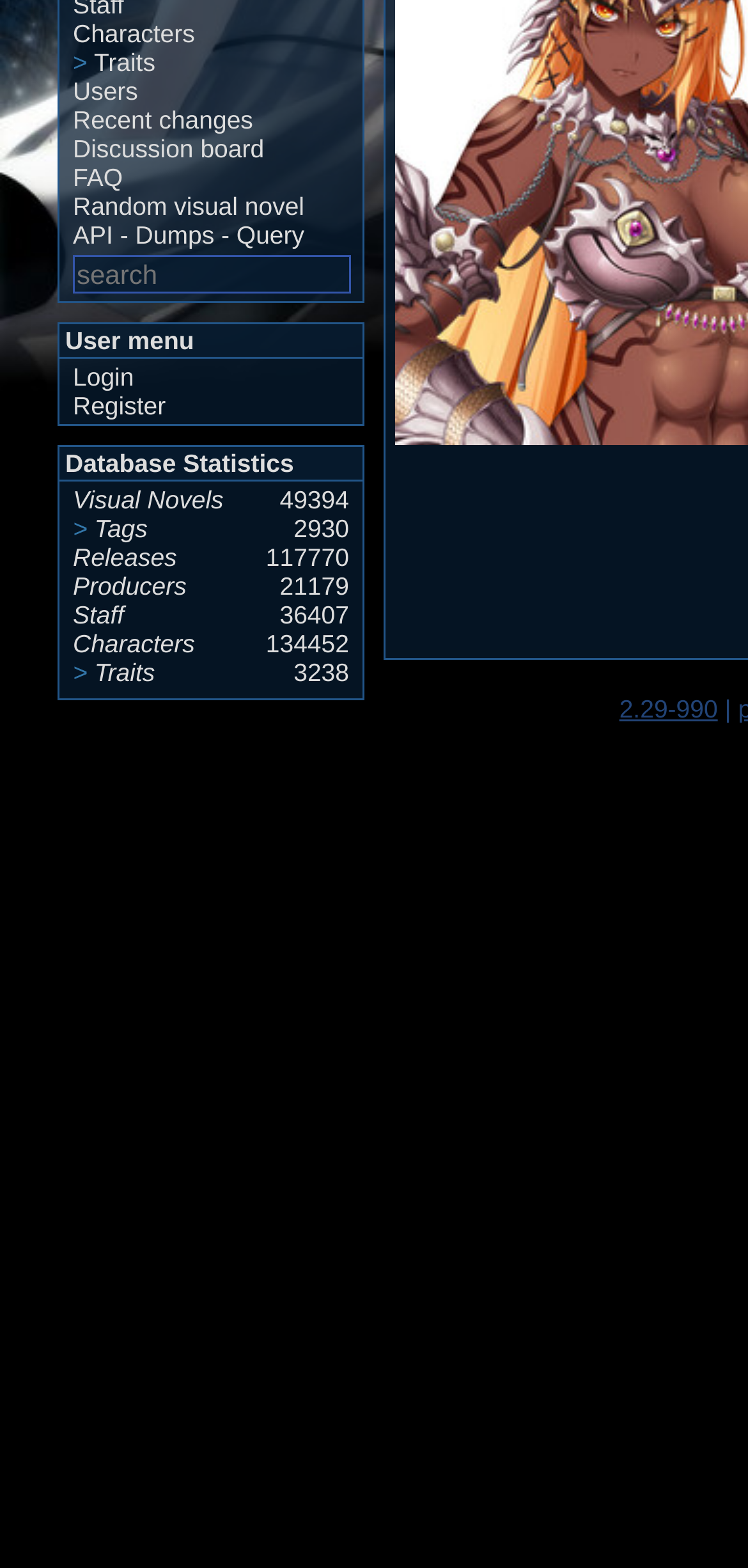Identify the bounding box for the UI element described as: "Traits". The coordinates should be four float numbers between 0 and 1, i.e., [left, top, right, bottom].

[0.126, 0.031, 0.208, 0.05]